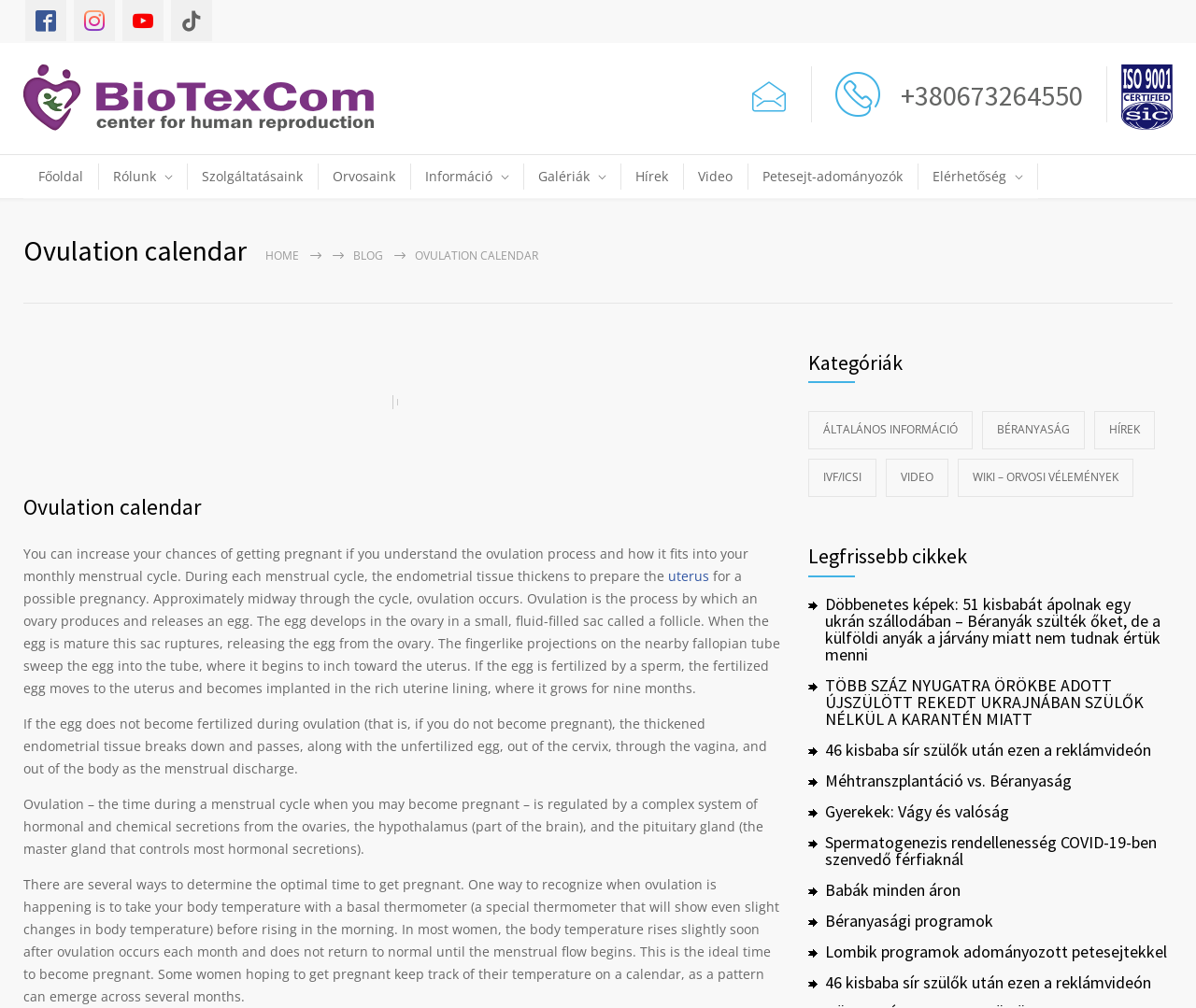Describe the webpage meticulously, covering all significant aspects.

The webpage is about BioTexCom, a human reproductive center in Ukraine, Kiev. At the top, there is a logo and a navigation menu with several links, including "Főoldal", "Rólunk", "Szolgáltatásaink", and more. Below the navigation menu, there is a section with a heading "Ovulation calendar" and a brief description of the ovulation process and how it relates to getting pregnant. 

On the left side, there is a sidebar with links to various categories, including "ÁLTALÁNOS INFORMÁCIÓ", "BÉRANYASÁG", "HÍREK", and more. Below the categories, there is a section with a heading "Legfrissebb cikkek" (Latest articles) that lists several news articles with headings and links to read more. The articles appear to be related to reproductive health, pregnancy, and parenting.

At the bottom of the page, there is a section with a heading "Kategóriák" (Categories) that lists several links to different topics, including "IVF/ICSI", "VIDEO", and "WIKI – ORVOSI VÉLEMÉNYEK". Overall, the webpage appears to be a resource for individuals seeking information on reproductive health and pregnancy, with a focus on the services provided by BioTexCom.